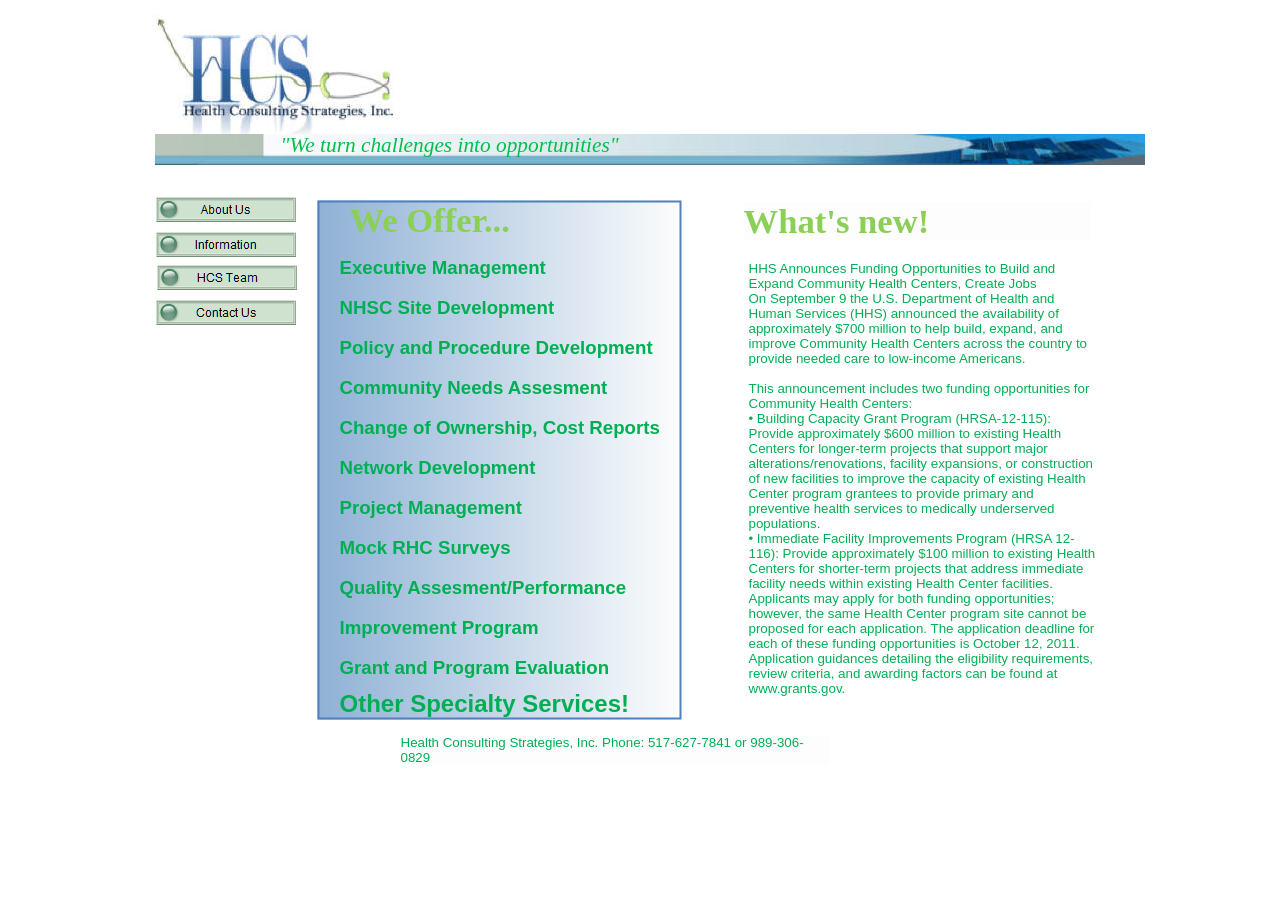Answer the question with a brief word or phrase:
What is the topic of the news article on the webpage?

Funding opportunities for Community Health Centers